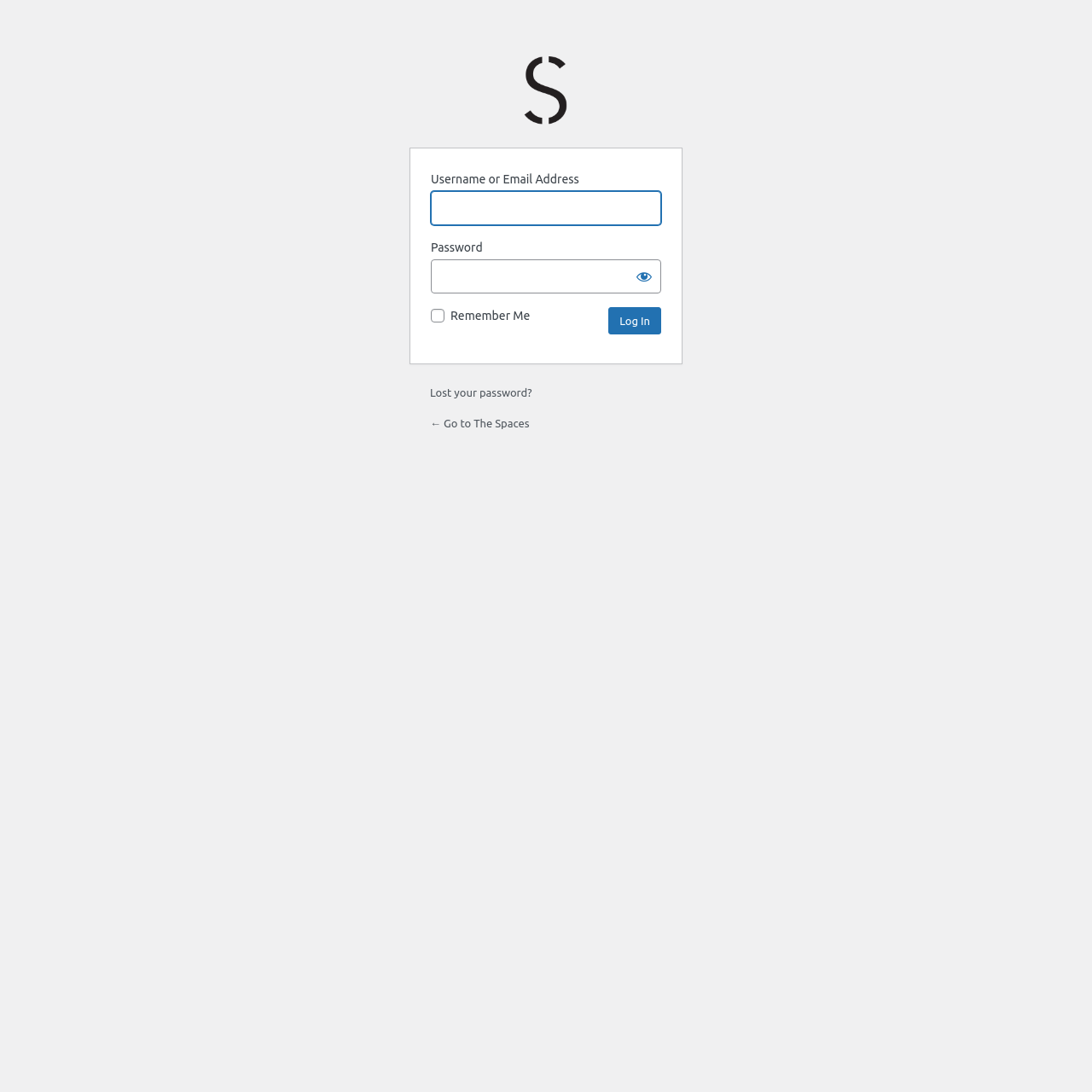Find the coordinates for the bounding box of the element with this description: "← Go to The Spaces".

[0.394, 0.382, 0.485, 0.393]